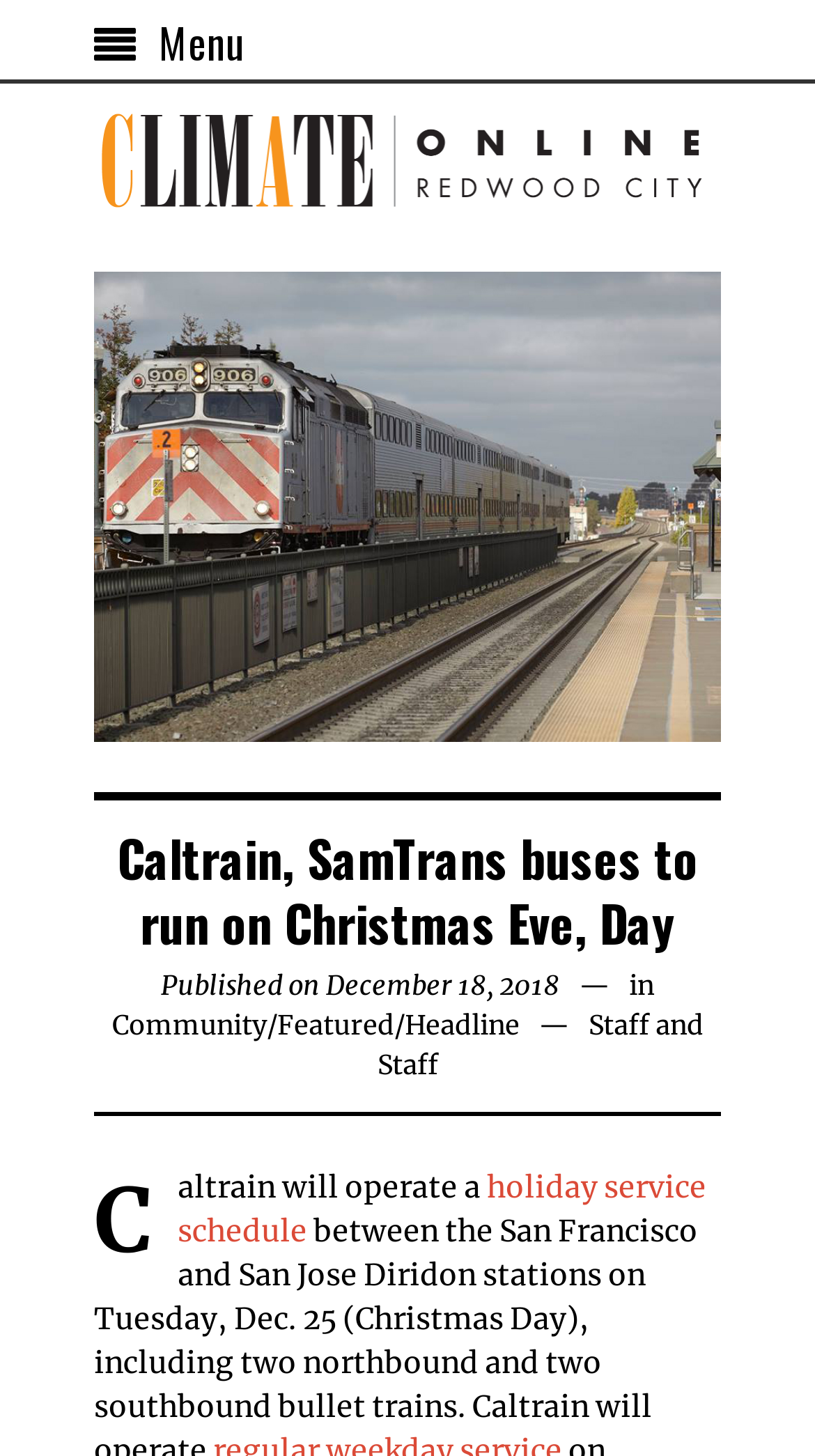Identify the bounding box coordinates of the area you need to click to perform the following instruction: "Read the holiday service schedule".

[0.218, 0.802, 0.867, 0.858]